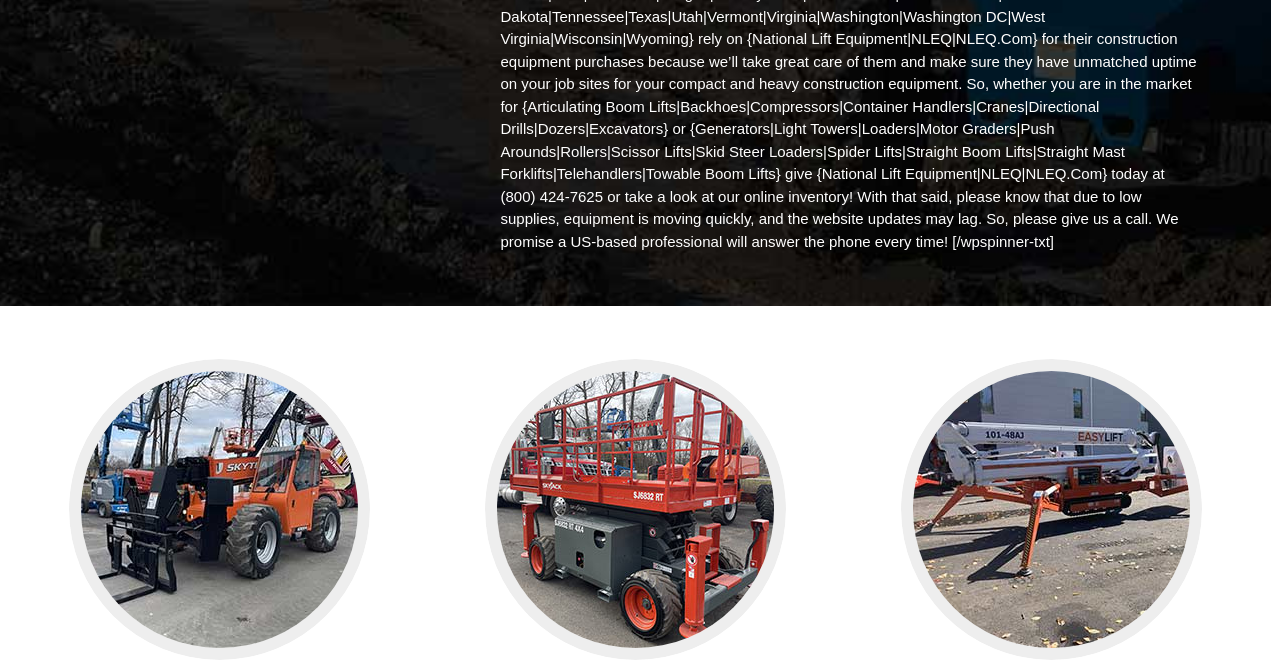Please predict the bounding box coordinates (top-left x, top-left y, bottom-right x, bottom-right y) for the UI element in the screenshot that fits the description: aria-label="Telehandler For Sale"

[0.063, 0.559, 0.28, 0.585]